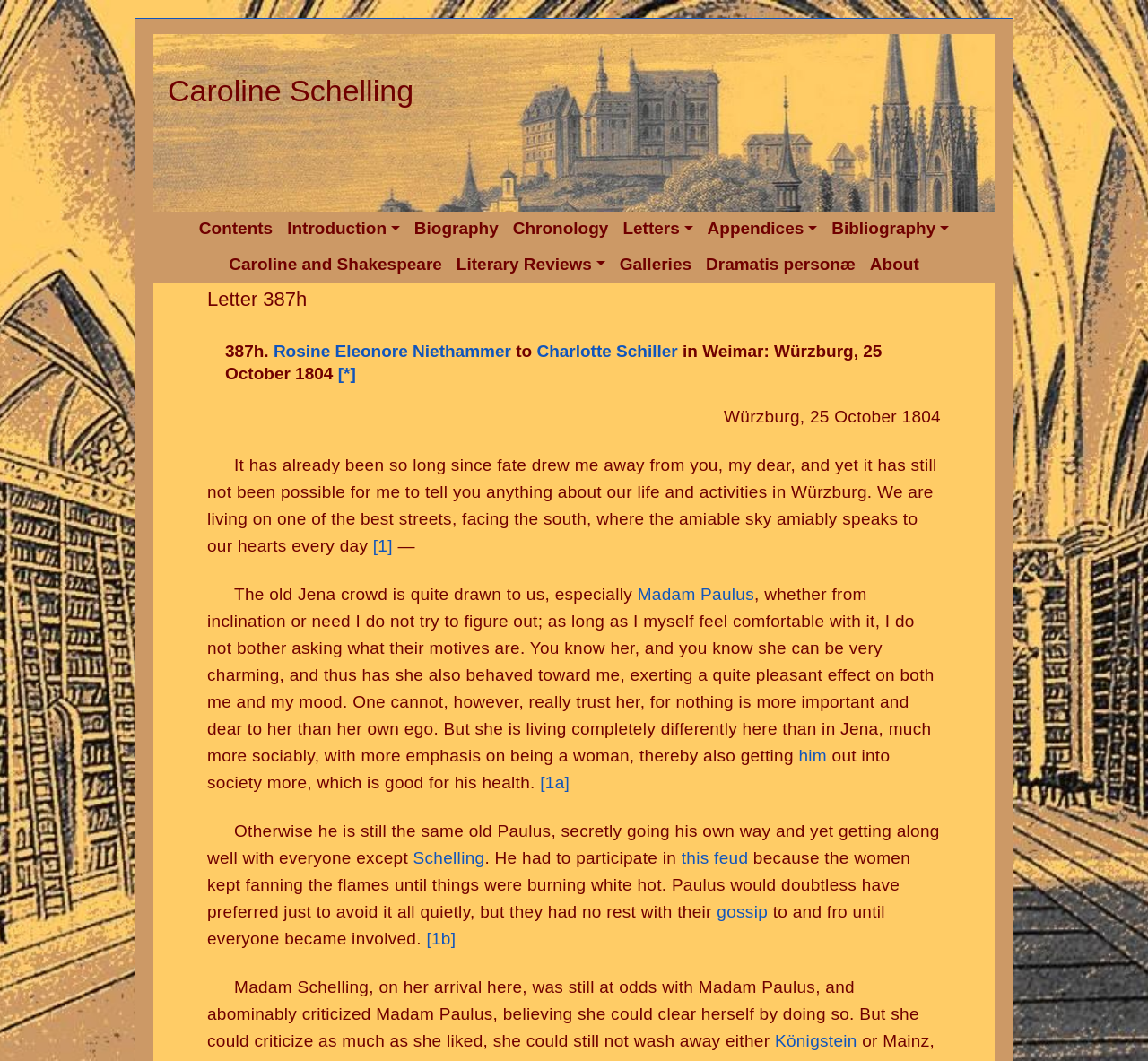Offer a meticulous description of the webpage's structure and content.

This webpage is about a letter, specifically Letter 387h, written by Rosine Eleonore Niethammer to Charlotte Schiller in Weimar, dated October 25, 1804. The page has a navigation menu at the top with links to various sections, including Contents, Introduction, Biography, Chronology, Letters, Appendices, Bibliography, and About. 

Below the navigation menu, there is a header section with the title "Letter 387h" and a subtitle describing the letter's author, recipient, and date. The main content of the page is the letter itself, which is divided into paragraphs. The letter discusses the author's life in Würzburg, her interactions with the "old Jena crowd," and her opinions about various individuals, including Madam Paulus and Schelling.

Throughout the letter, there are links to other pages or sections, such as footnotes and references to other letters or people mentioned in the text. There is also an image of Marburg, which is likely a relevant location mentioned in the letter. The overall layout of the page is organized, with clear headings and concise text, making it easy to follow the content of the letter.